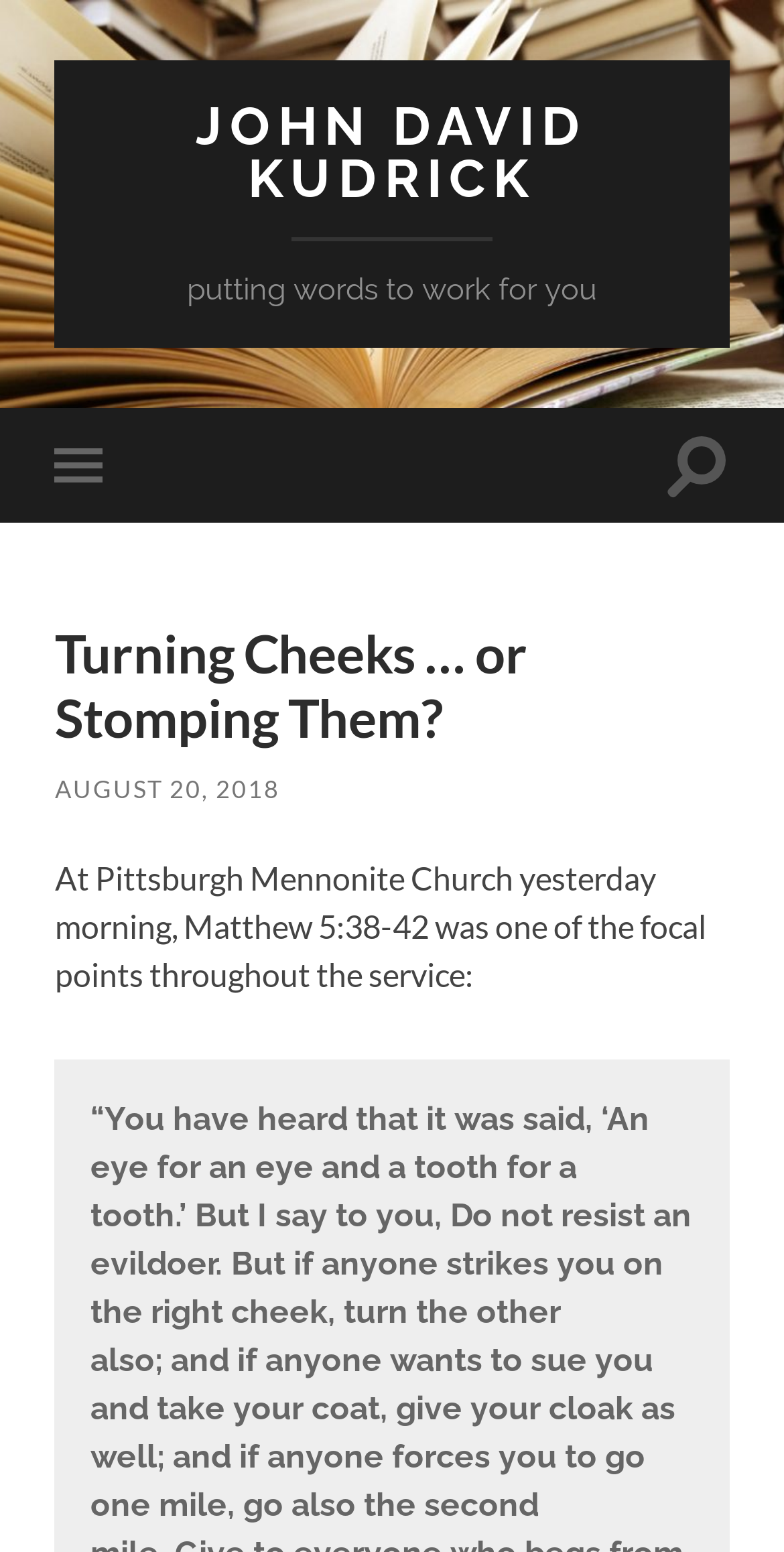Provide an in-depth caption for the webpage.

The webpage appears to be a blog post or article written by John David Kudrick. At the top, there is a link to the author's name, "JOHN DAVID KUDRICK", positioned roughly in the middle of the top section of the page. Below this, there is a tagline or slogan, "putting words to work for you", which is also centered.

On the top left, there is a button to toggle the mobile menu, and on the top right, there is a button to toggle the search field. 

The main content of the page is headed by a title, "Turning Cheeks … or Stomping Them?", which spans almost the entire width of the page. Below this, there is a link to the date "AUGUST 20, 2018", positioned on the left side of the page.

The main article begins with a paragraph of text, which discusses a sermon at Pittsburgh Mennonite Church. This text is followed by a series of quotes from Matthew 5:38-42, which are formatted as separate blocks of text. These quotes are indented and positioned below the main paragraph of text.